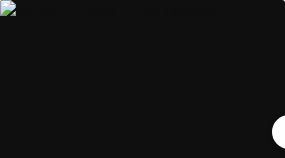Explain what the image portrays in a detailed manner.

The image features a thumbnail from the review of the 2024 Isuzu D-Max. Accompanying the image is the title "Isuzu D-Max 2024 review," indicating that the content will delve into the features, performance, and specifications of this upcoming model. The D-Max is known for its robust design and capabilities, making it a strong contender in the utility vehicle market. This review aims to provide potential buyers with insights and detailed evaluations to aid in their purchasing decisions.